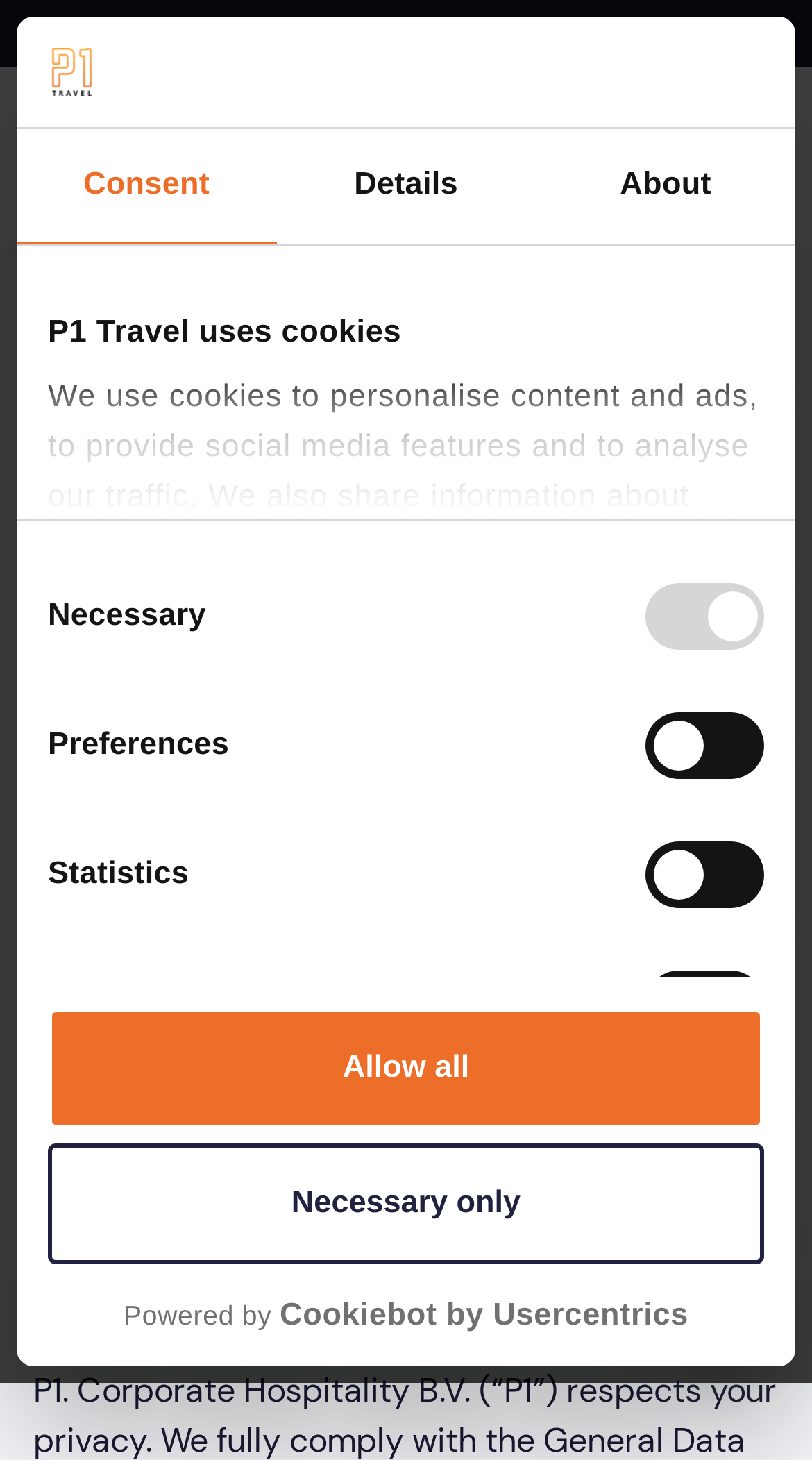What is the function of the 'MENU' button?
Can you provide a detailed and comprehensive answer to the question?

The 'MENU' button is a toggle button that controls the mobile site navigation. When clicked, it expands or collapses the mobile site navigation menu, allowing users to access different sections of the website.